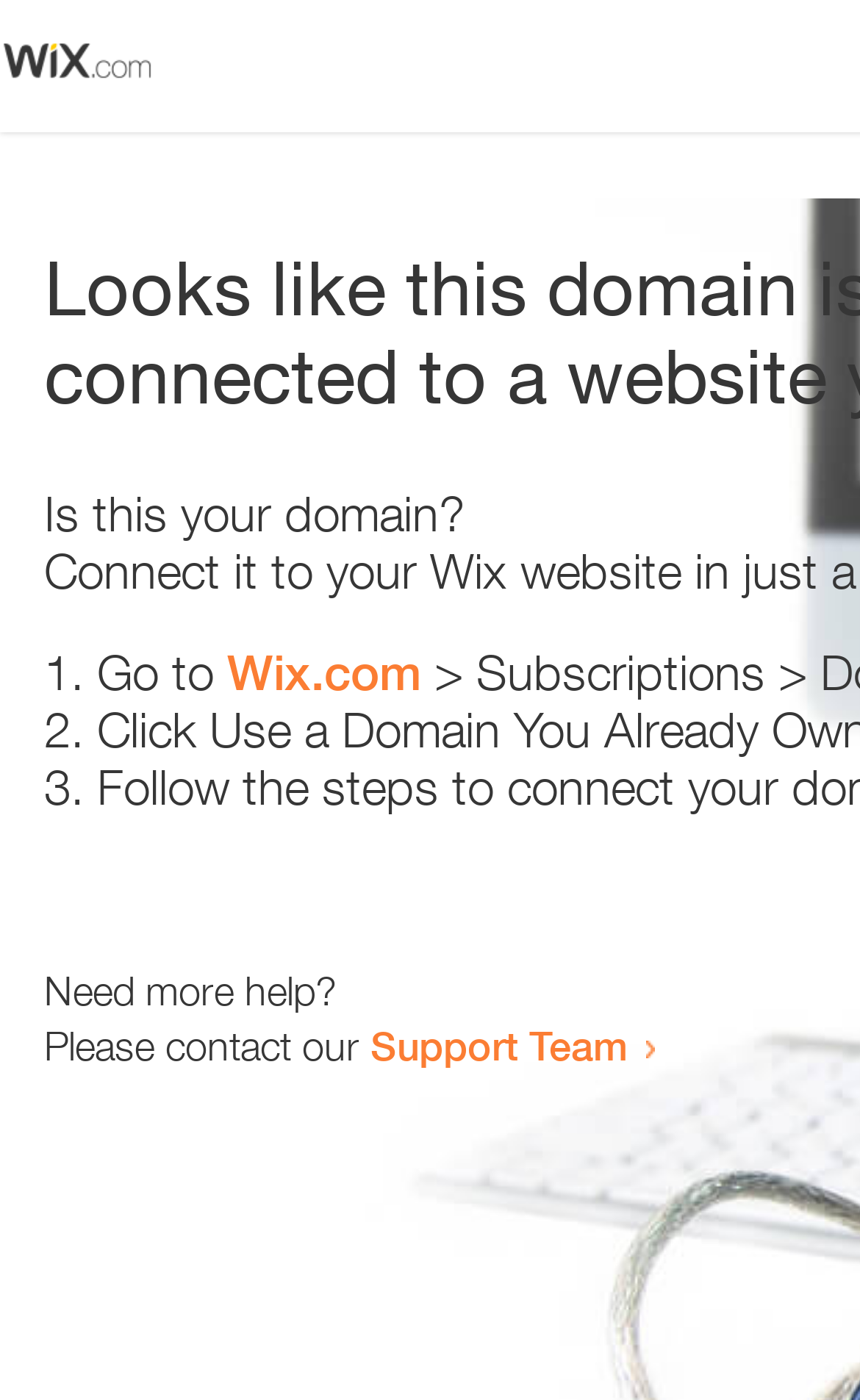Is there an image on the webpage?
Look at the image and provide a short answer using one word or a phrase.

Yes